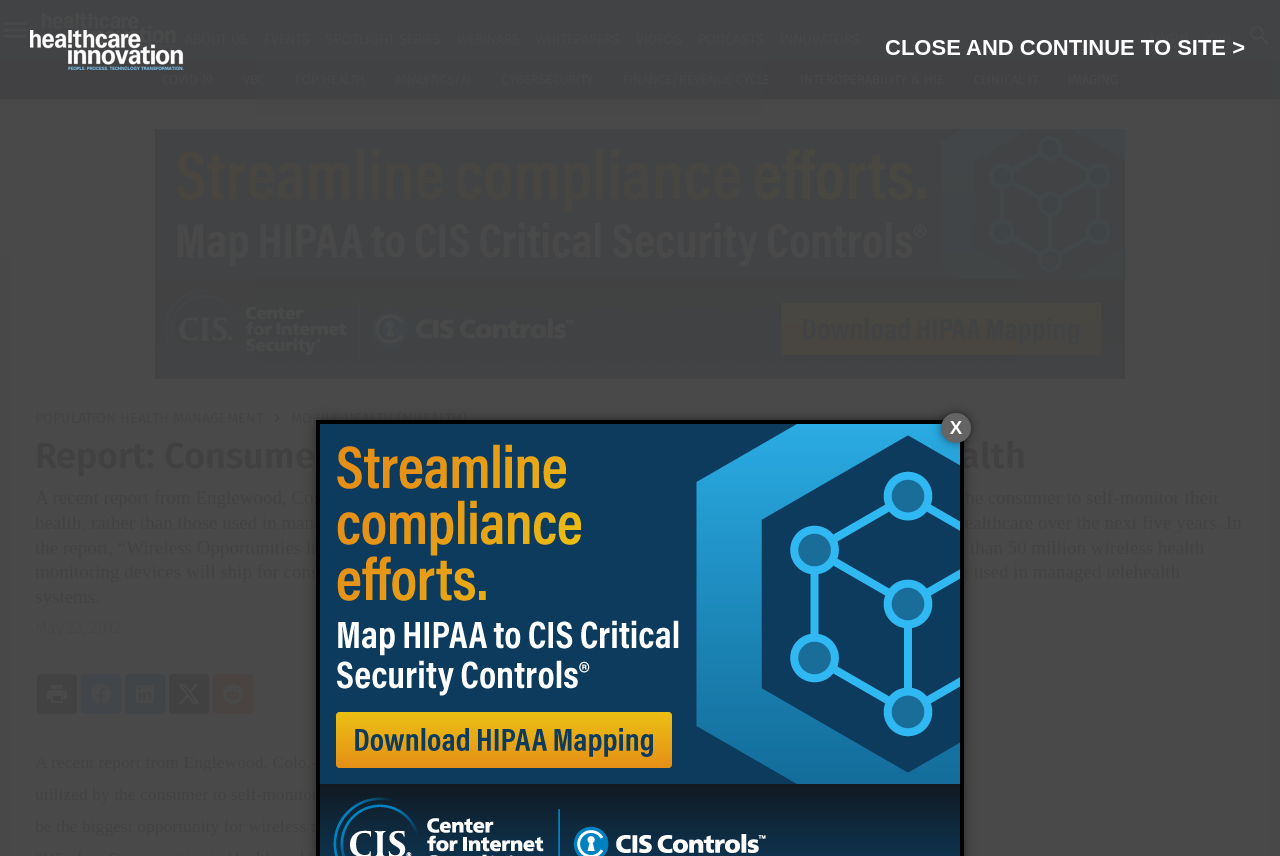Given the following UI element description: "Podcasts", find the bounding box coordinates in the webpage screenshot.

[0.545, 0.036, 0.597, 0.056]